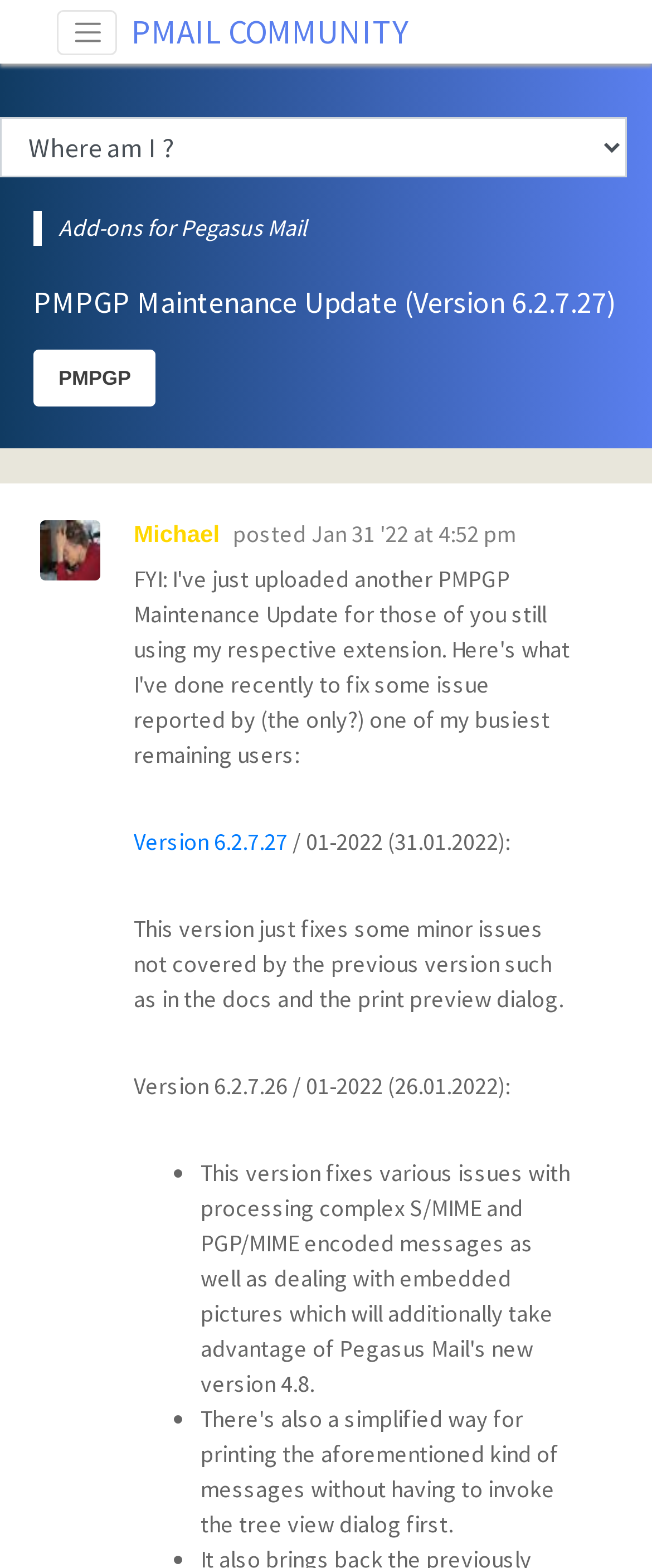Use a single word or phrase to answer the following:
How many list markers are there in the webpage?

2